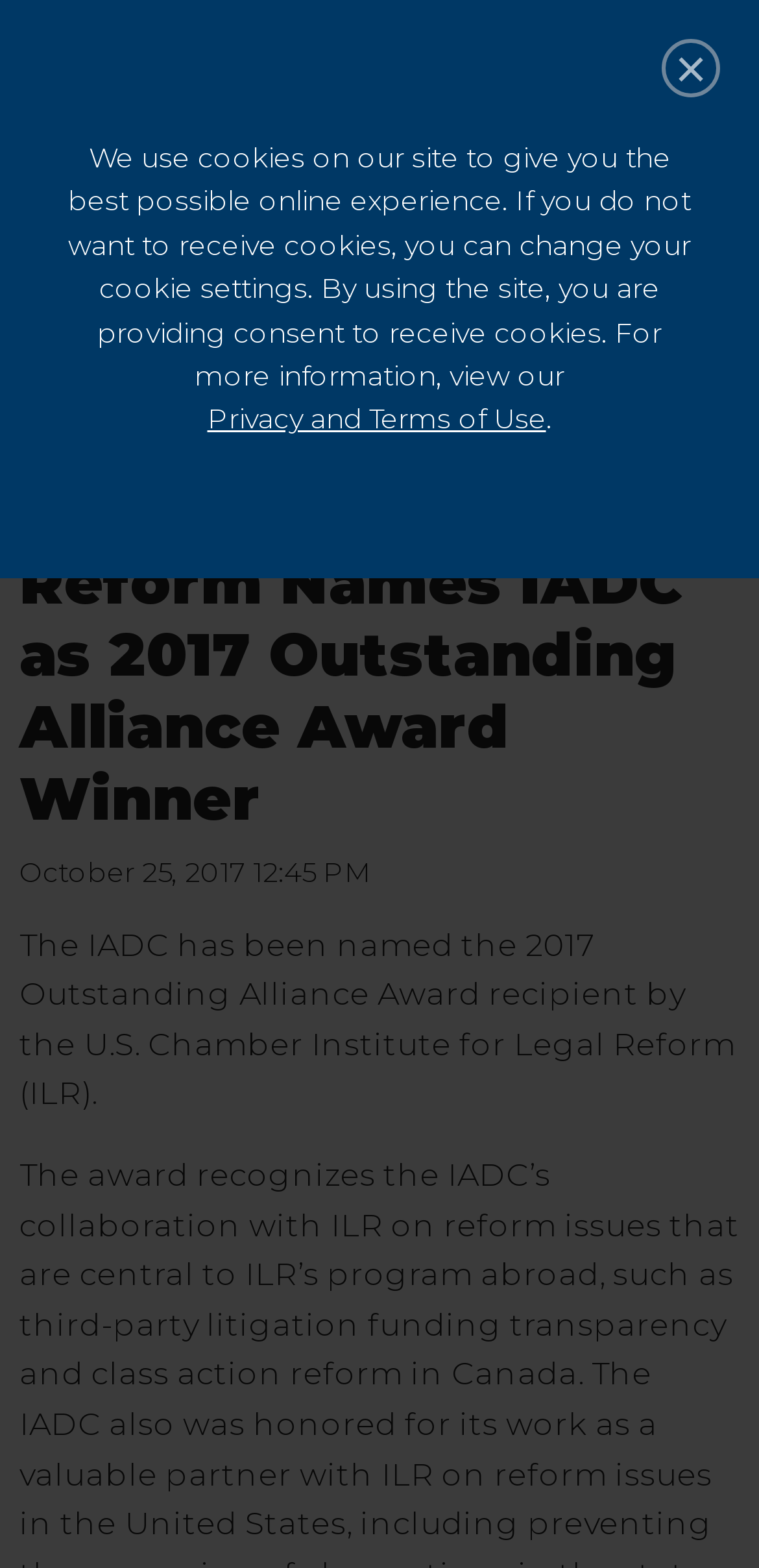Using the description: "Member Arbitrators", determine the UI element's bounding box coordinates. Ensure the coordinates are in the format of four float numbers between 0 and 1, i.e., [left, top, right, bottom].

[0.0, 0.35, 1.0, 0.373]